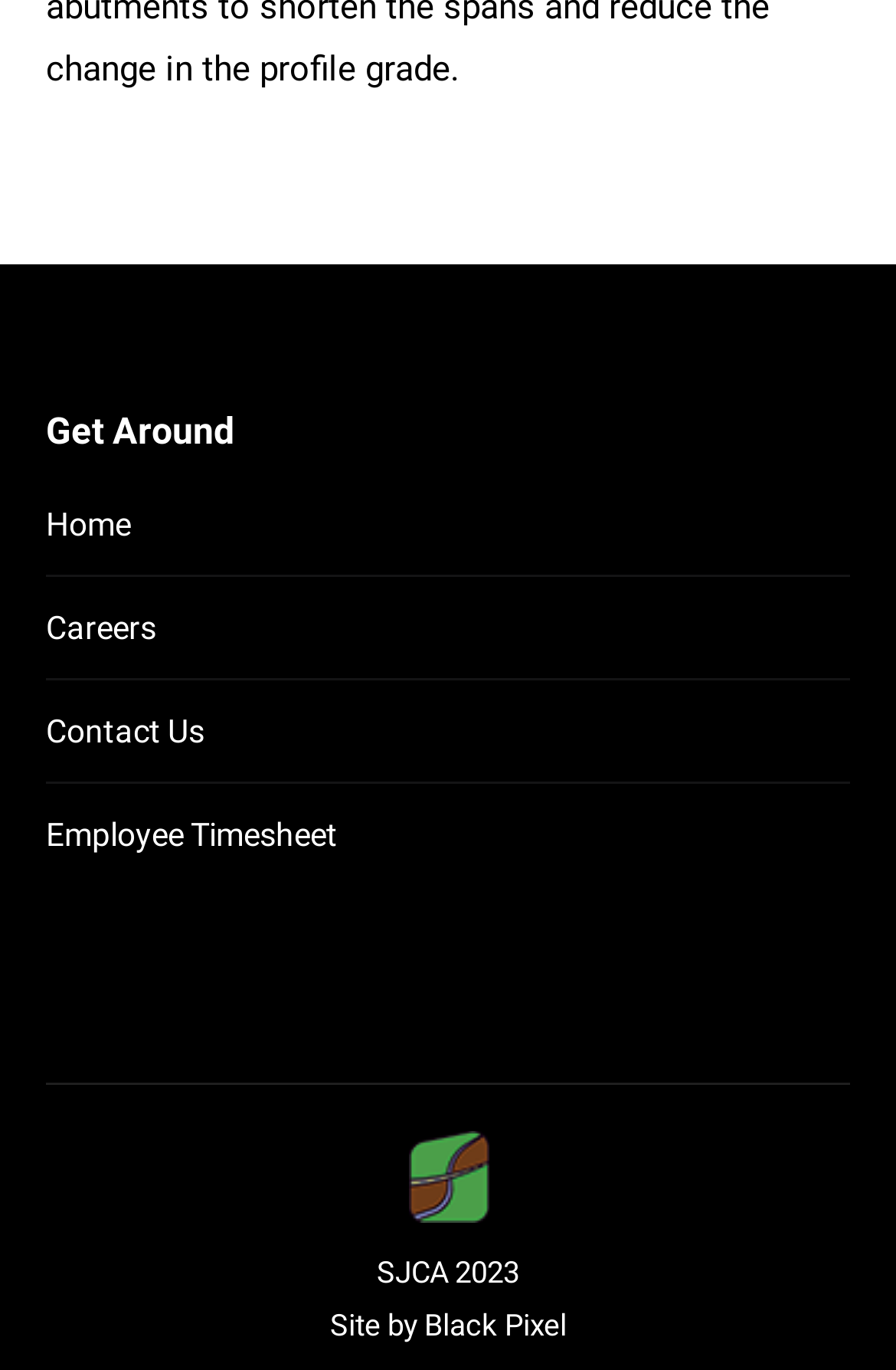Provide the bounding box coordinates, formatted as (top-left x, top-left y, bottom-right x, bottom-right y), with all values being floating point numbers between 0 and 1. Identify the bounding box of the UI element that matches the description: Careers

[0.051, 0.438, 0.174, 0.48]